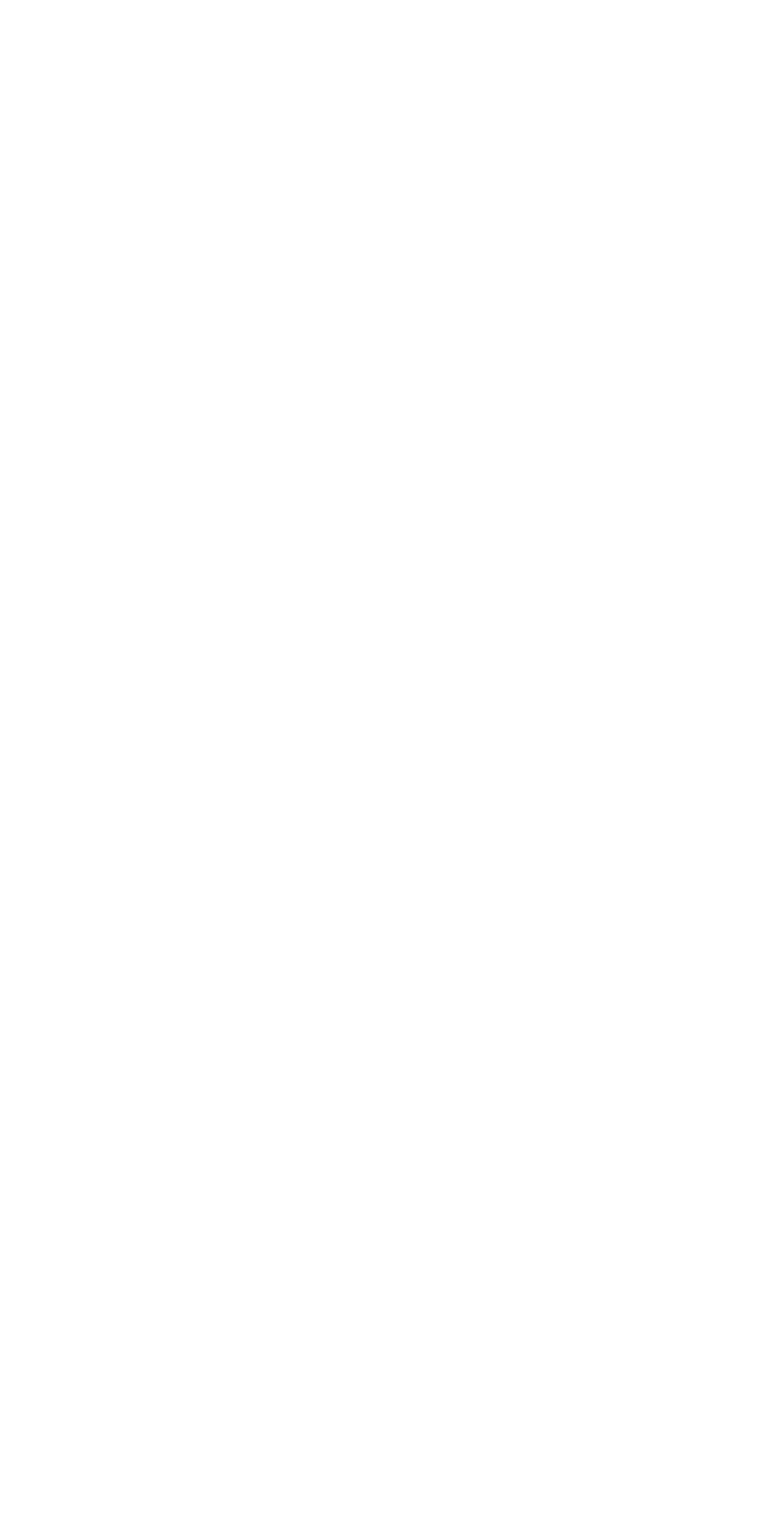Please determine the bounding box coordinates of the clickable area required to carry out the following instruction: "Click on #MINDTHEFYOUTURE". The coordinates must be four float numbers between 0 and 1, represented as [left, top, right, bottom].

[0.136, 0.406, 0.538, 0.43]